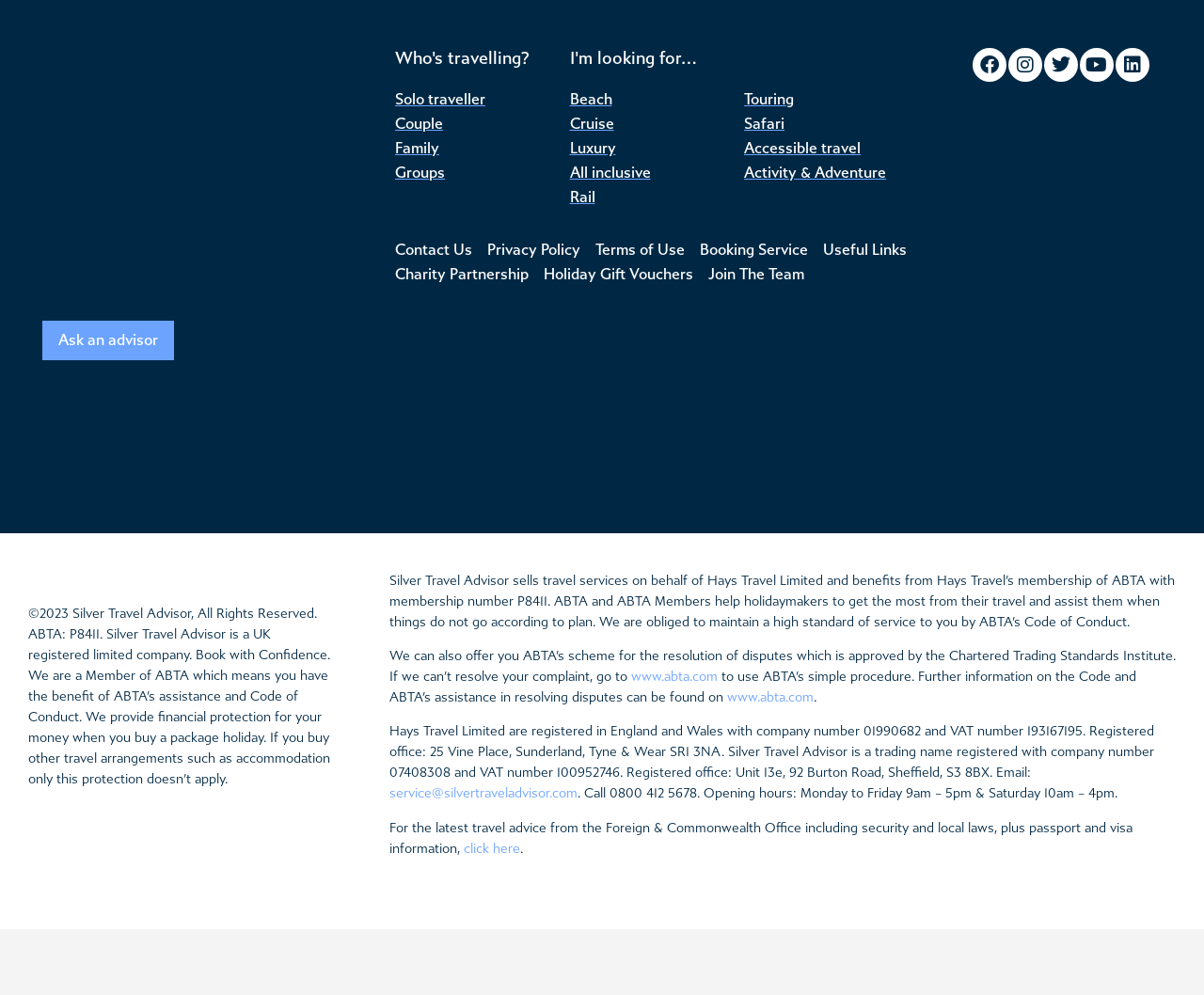What is the name of the organization that provides financial protection for package holidays?
Based on the image, respond with a single word or phrase.

ABTA